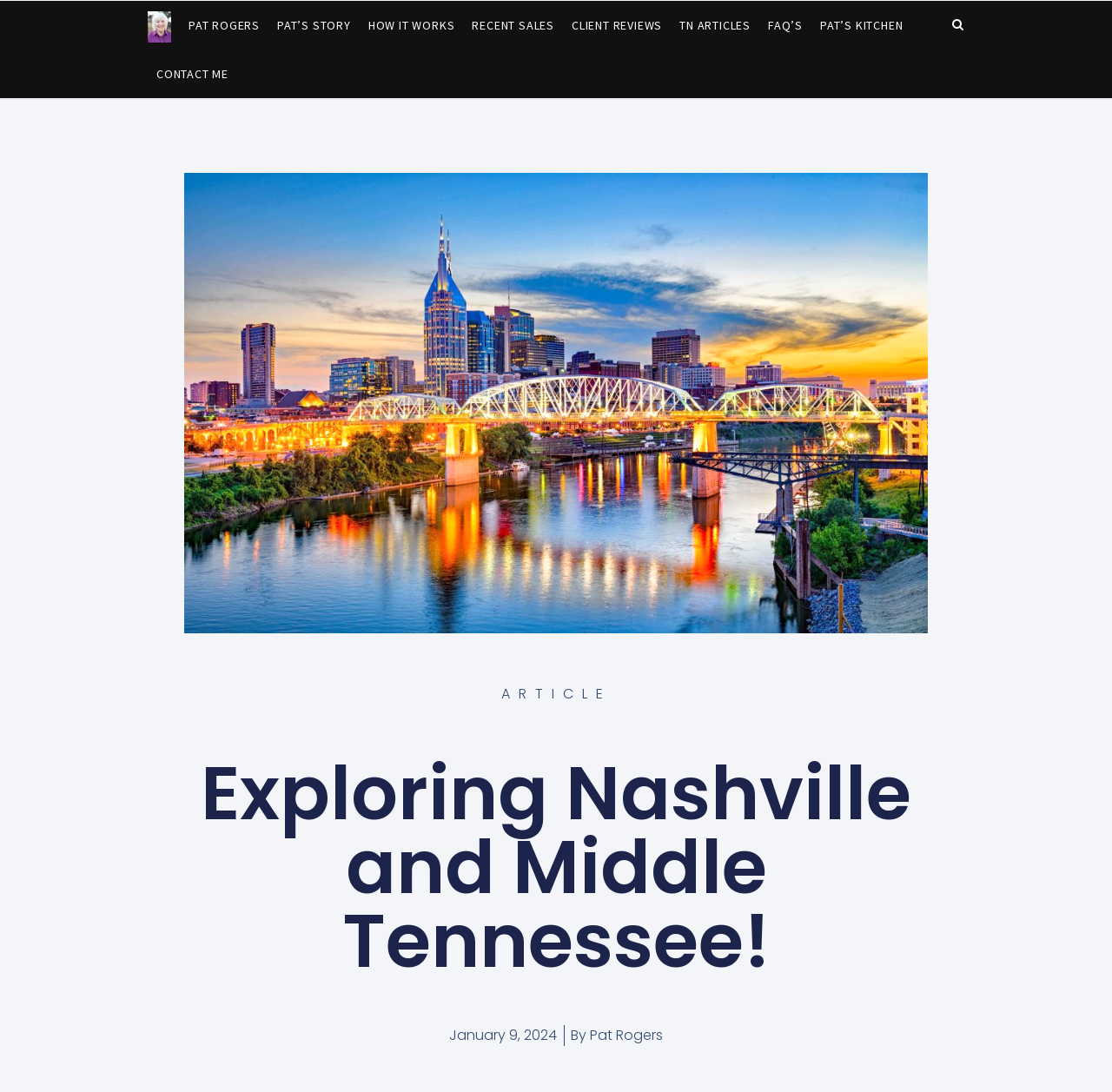What is the text above the article title?
Please respond to the question with a detailed and thorough explanation.

I found the text 'Exploring Nashville and Middle Tennessee!' above the article title, which is a heading element.